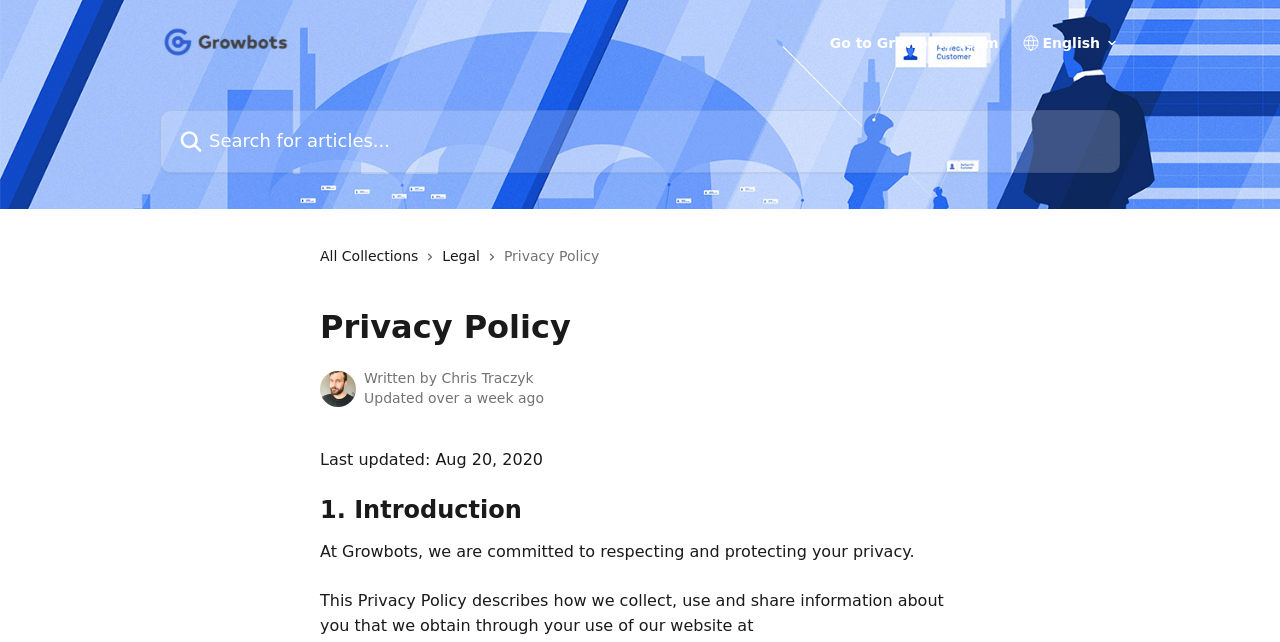What is the name of the knowledge base?
Based on the visual content, answer with a single word or a brief phrase.

Growbots Knowledge Base